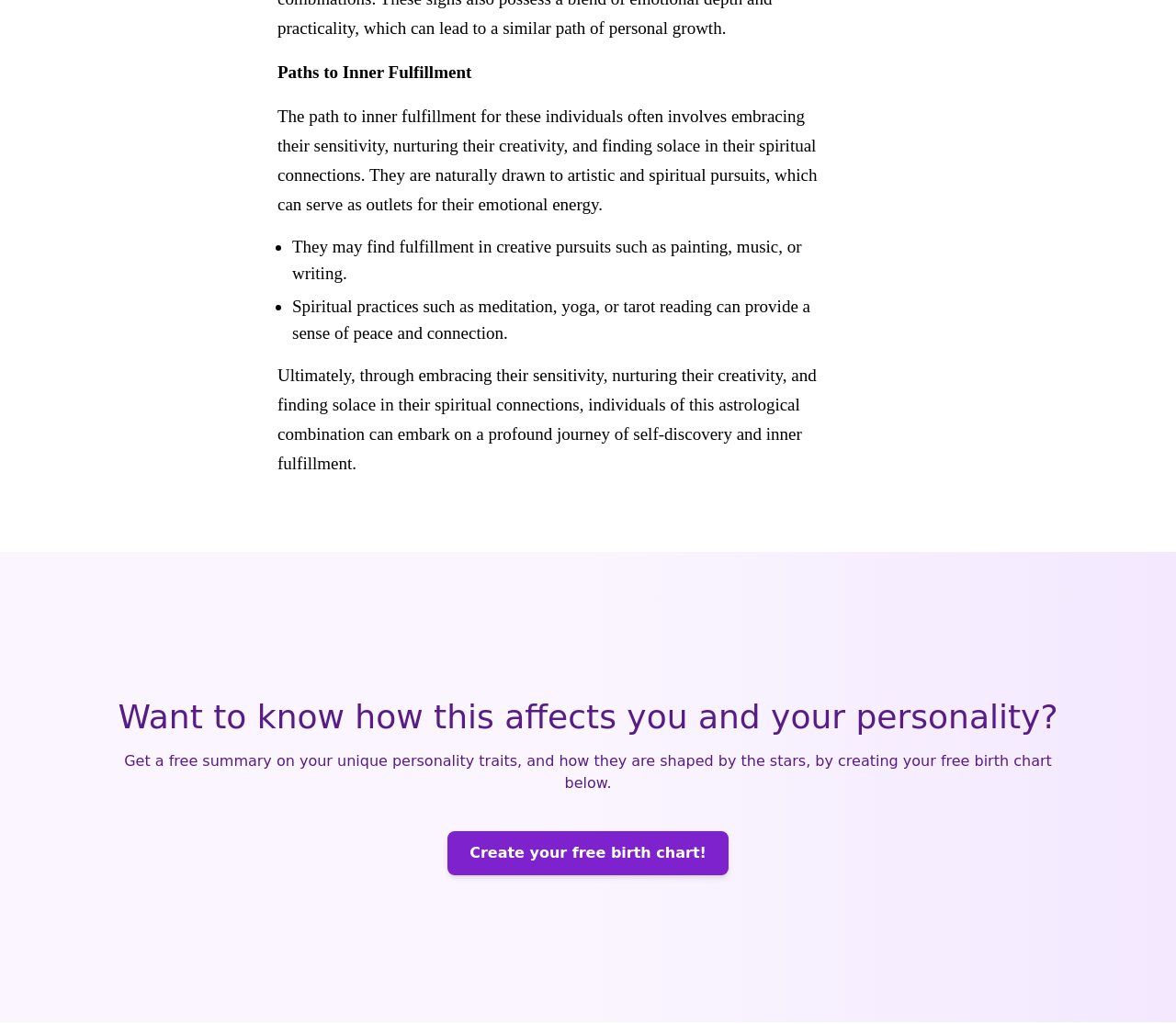What can provide a sense of peace and connection?
Look at the image and respond to the question as thoroughly as possible.

The webpage mentions that spiritual practices such as meditation, yoga, or tarot reading can provide a sense of peace and connection. This is stated in the StaticText element with the text 'Spiritual practices such as meditation, yoga, or tarot reading can provide a sense of peace and connection.'